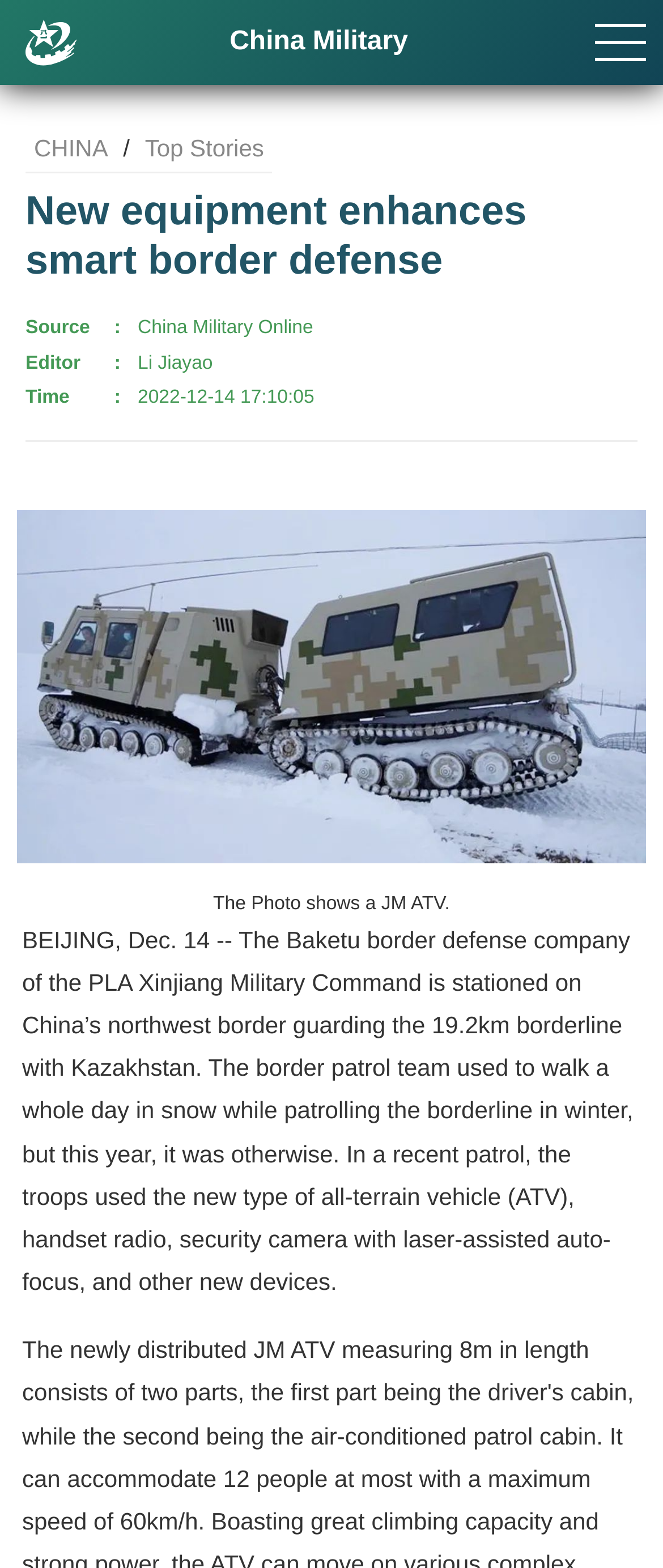Predict the bounding box of the UI element based on the description: "parent_node: China Military". The coordinates should be four float numbers between 0 and 1, formatted as [left, top, right, bottom].

[0.038, 0.0, 0.115, 0.054]